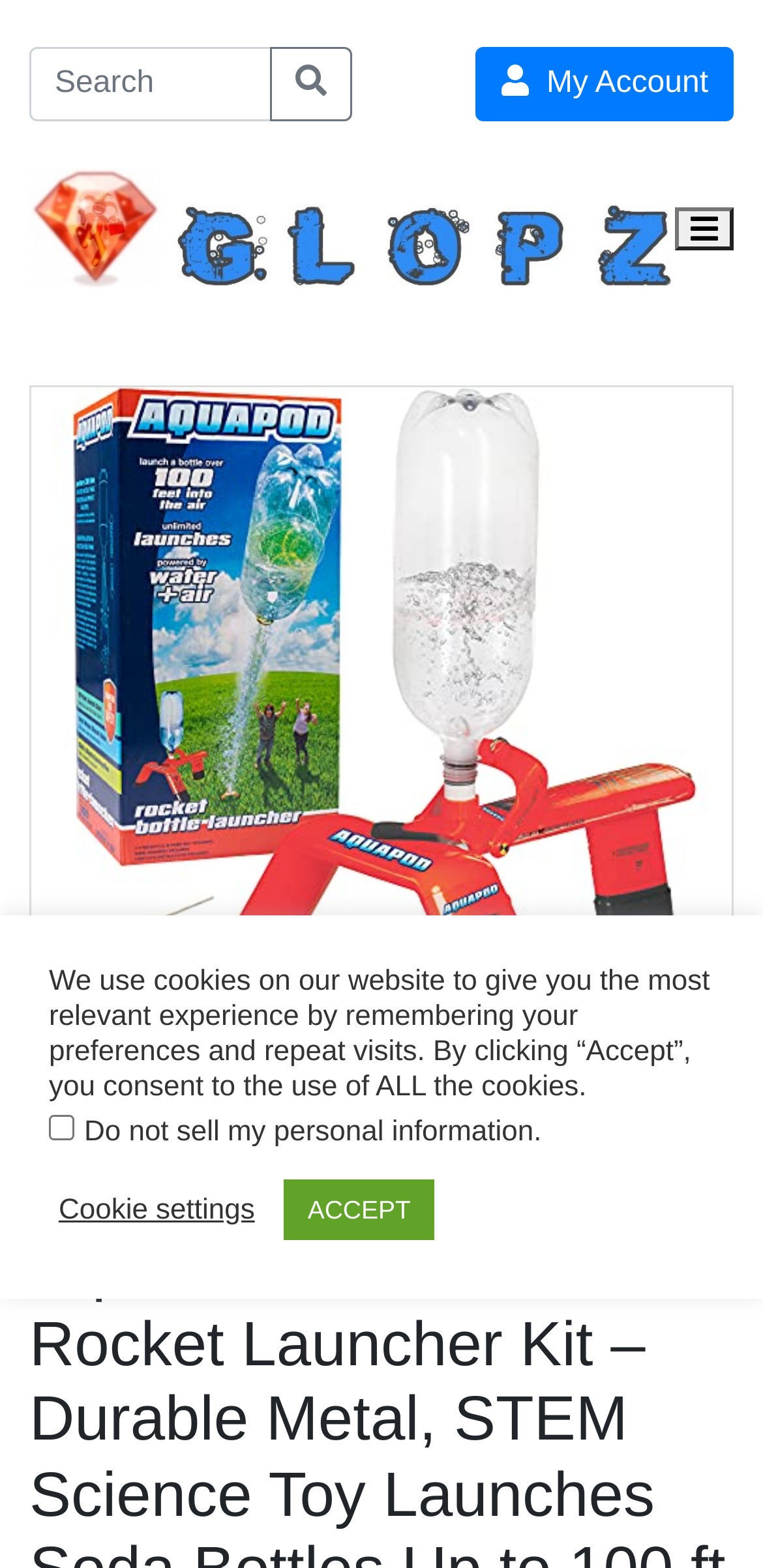Identify the bounding box coordinates for the UI element described by the following text: "<". Provide the coordinates as four float numbers between 0 and 1, in the format [left, top, right, bottom].

[0.038, 0.708, 0.077, 0.783]